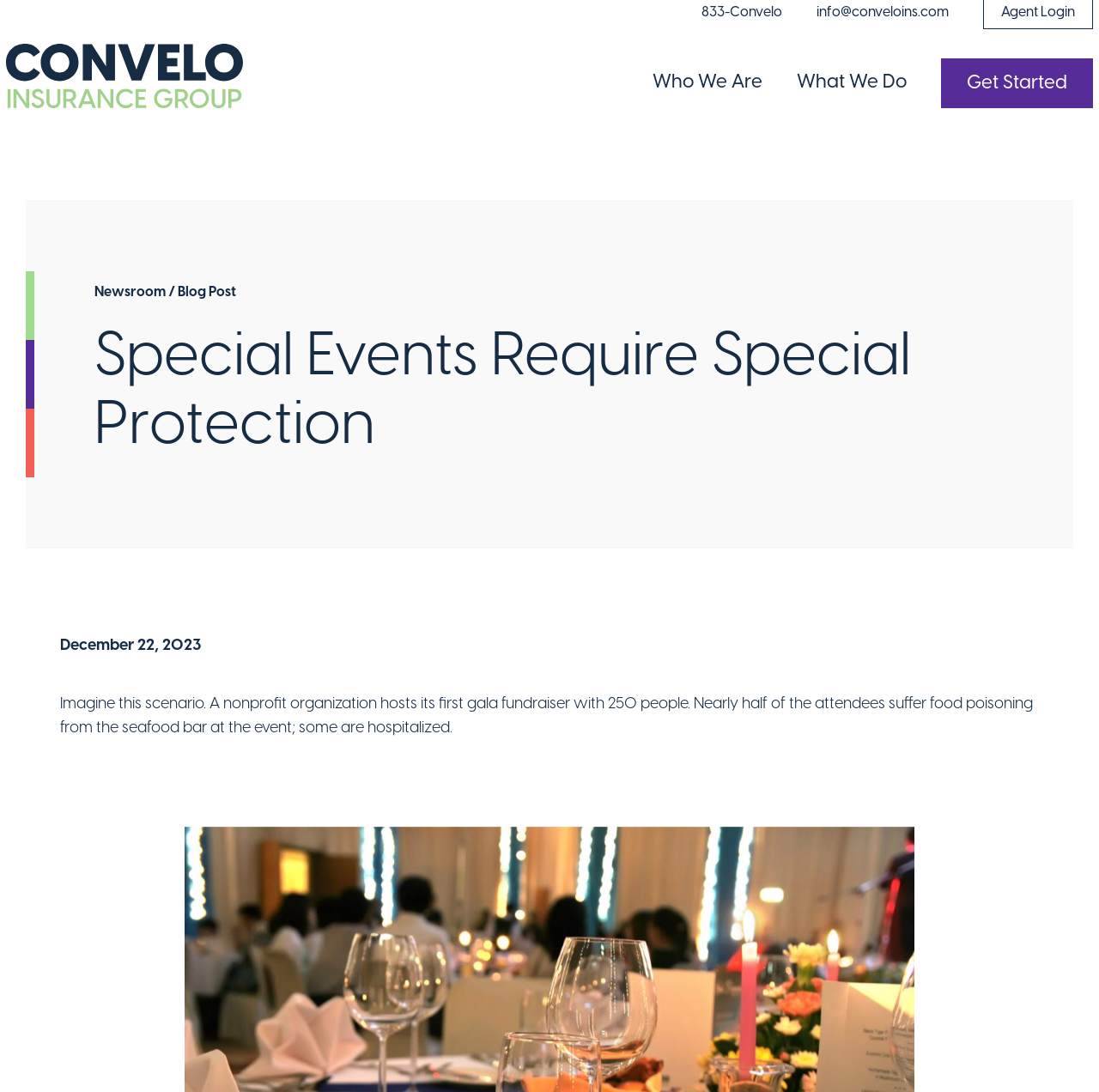Please identify the bounding box coordinates of the region to click in order to complete the given instruction: "Read Blog Post". The coordinates should be four float numbers between 0 and 1, i.e., [left, top, right, bottom].

[0.162, 0.298, 0.215, 0.311]